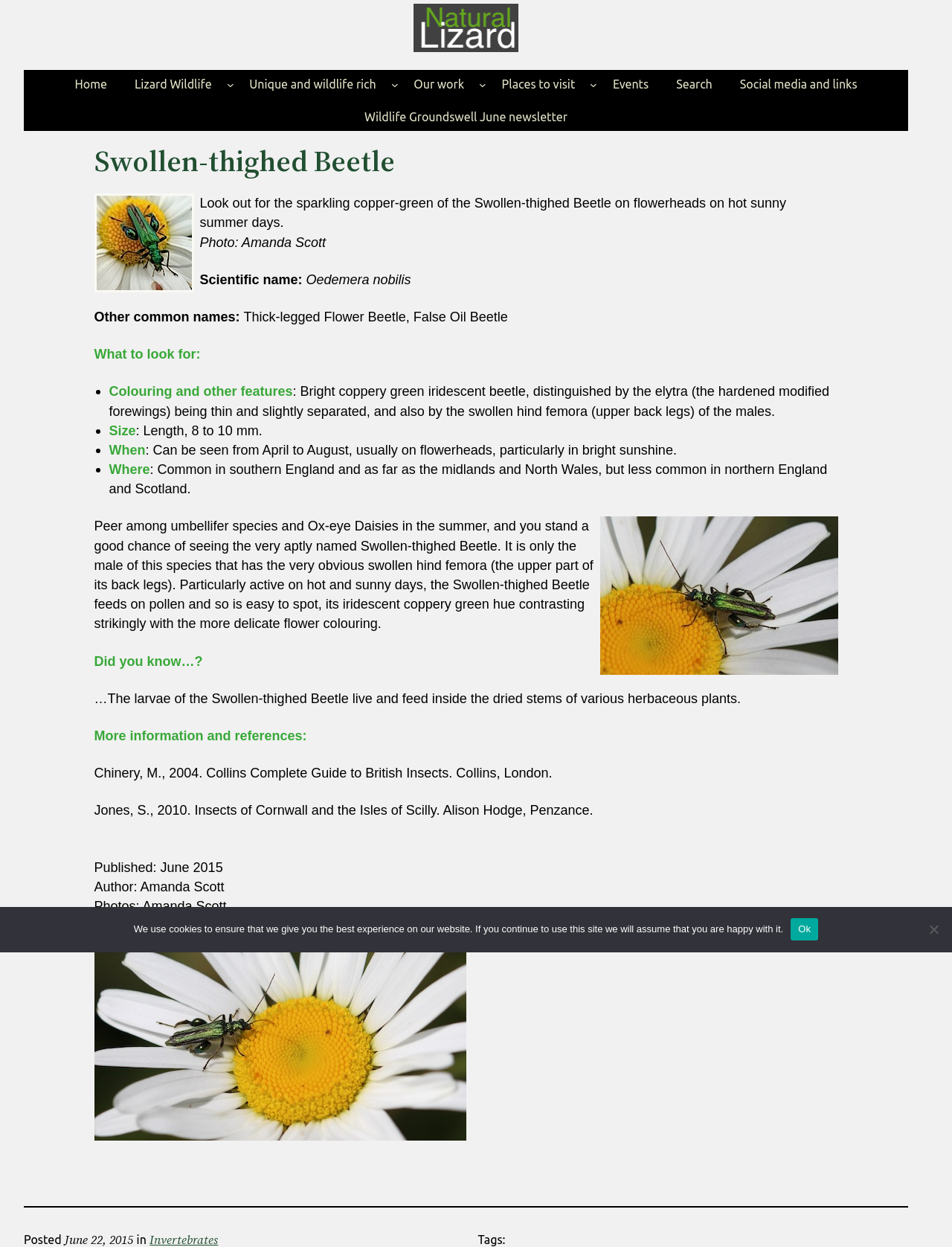Where can the Swollen-thighed Beetle be found?
Based on the image, provide your answer in one word or phrase.

Southern England and midlands